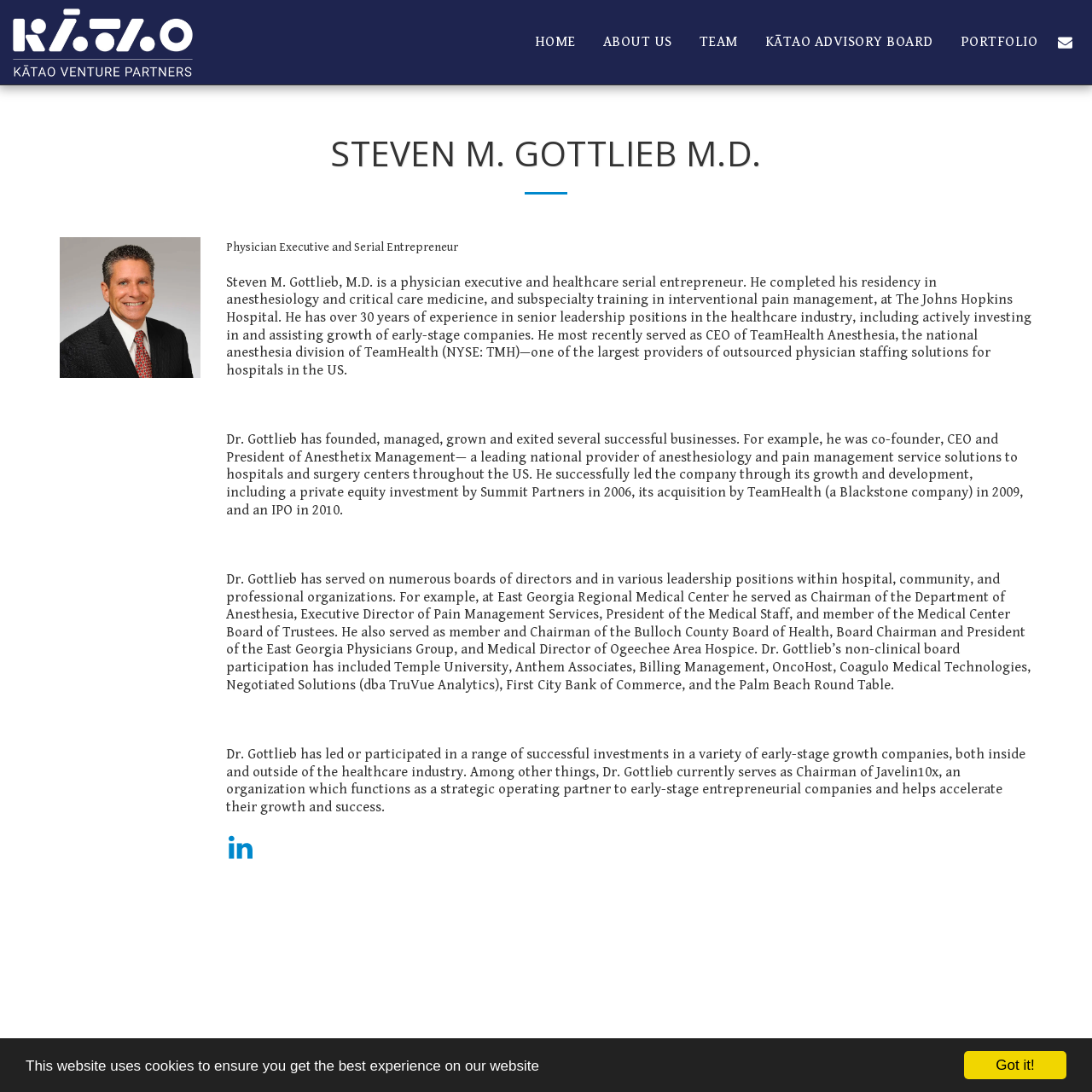Extract the bounding box coordinates for the UI element described as: "Cisco Blogs".

None